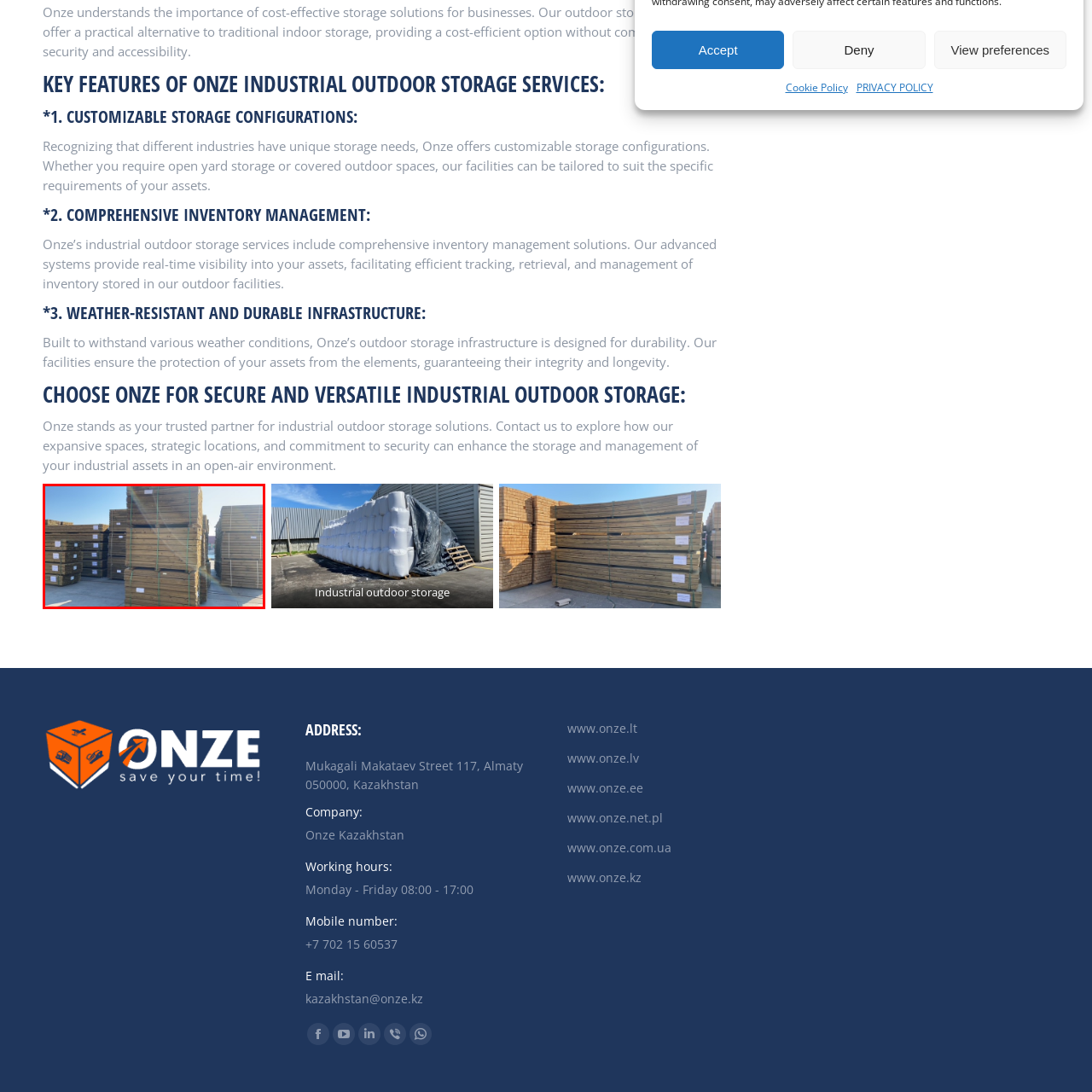What type of surface is beneath the pallets?
Please analyze the image within the red bounding box and respond with a detailed answer to the question.

By analyzing the image, I observed that the pallets are placed on a well-maintained surface, which appears to be asphalt. This is evident from the dark color and smooth texture of the surface, which is characteristic of asphalt.